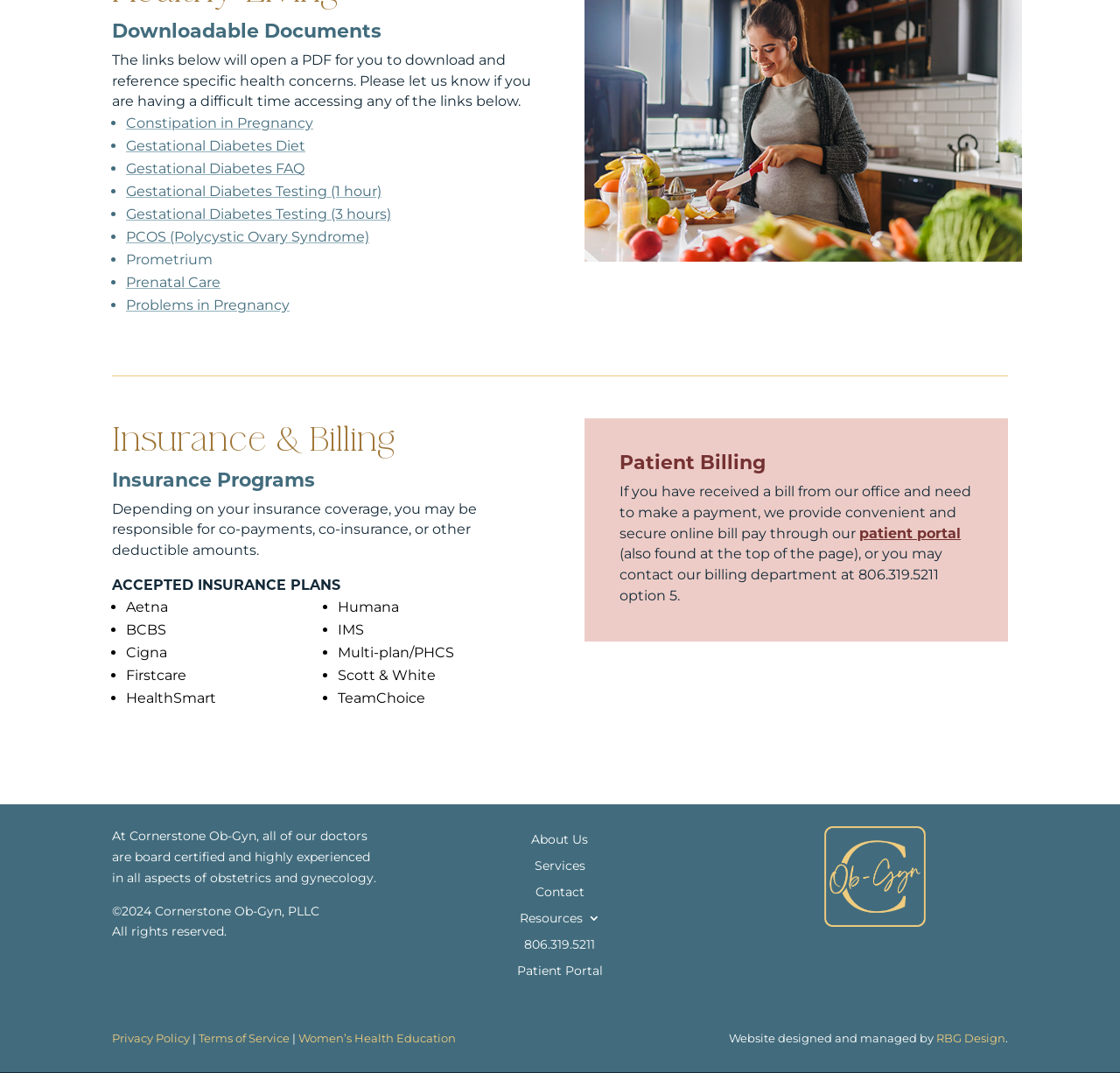Please specify the bounding box coordinates for the clickable region that will help you carry out the instruction: "Download Constipation in Pregnancy PDF".

[0.112, 0.107, 0.28, 0.123]